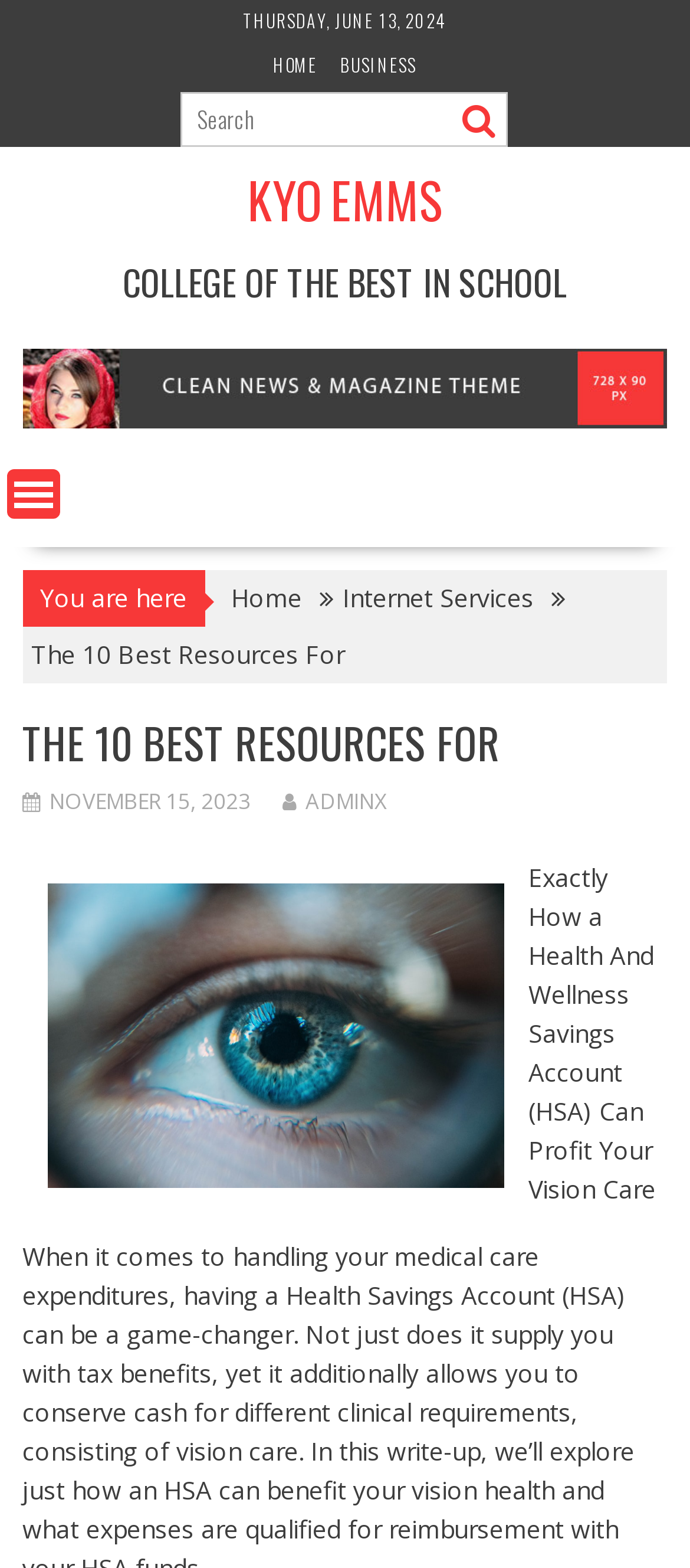Please determine the bounding box coordinates of the section I need to click to accomplish this instruction: "view KYO EMMS".

[0.359, 0.104, 0.641, 0.15]